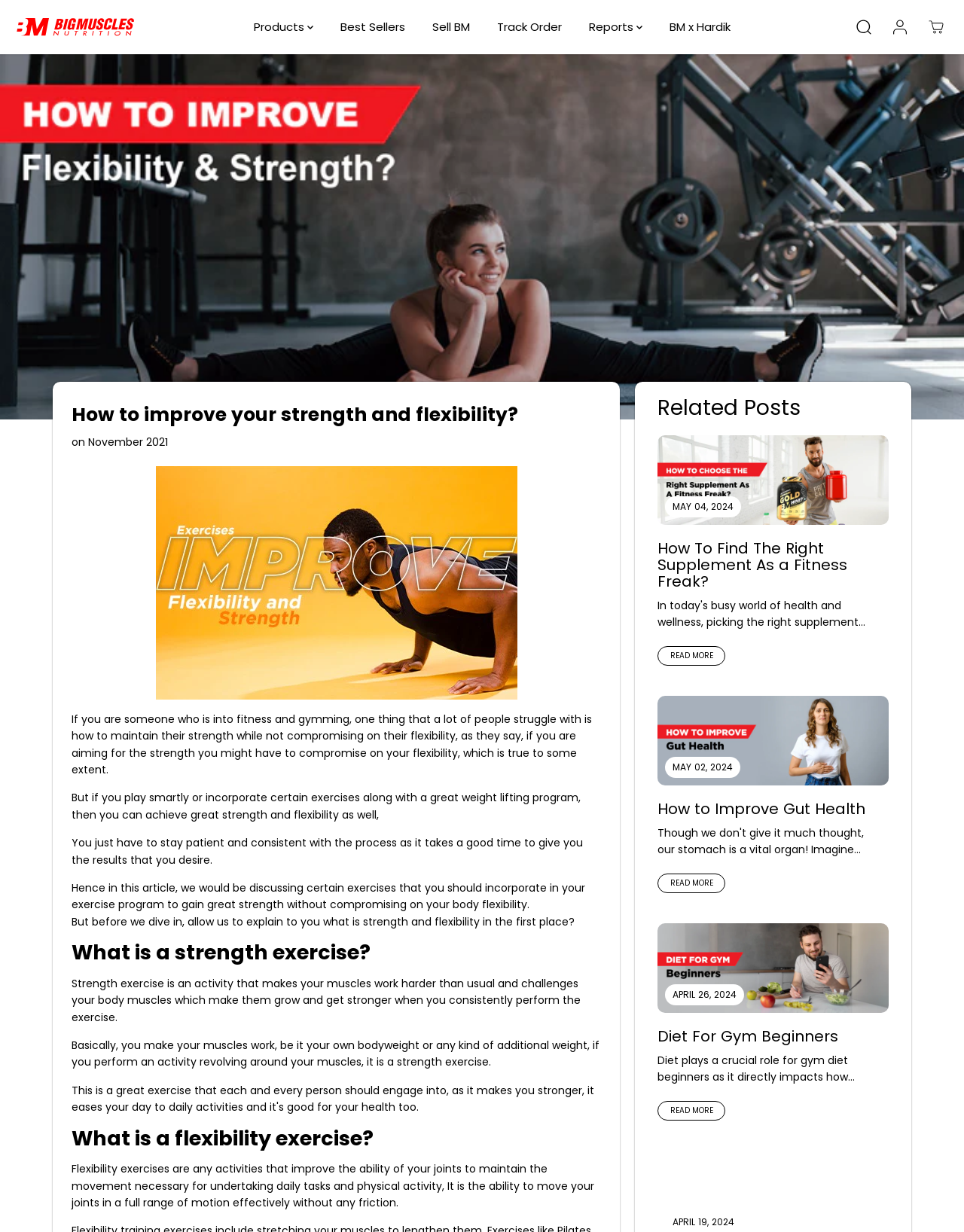Identify the bounding box coordinates of the clickable section necessary to follow the following instruction: "Expand the 'Products' disclosure triangle". The coordinates should be presented as four float numbers from 0 to 1, i.e., [left, top, right, bottom].

[0.253, 0.0, 0.335, 0.044]